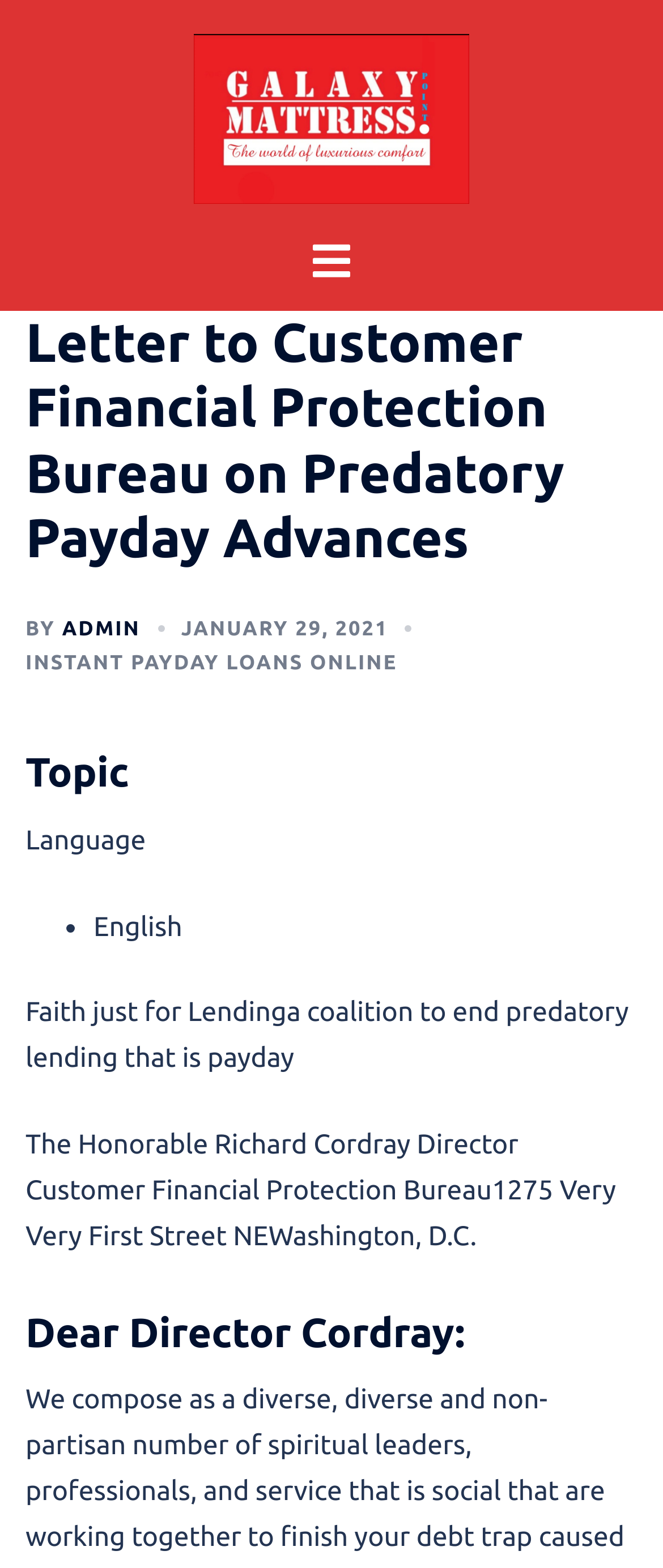What is the date of the letter?
Refer to the image and provide a concise answer in one word or phrase.

JANUARY 29, 2021